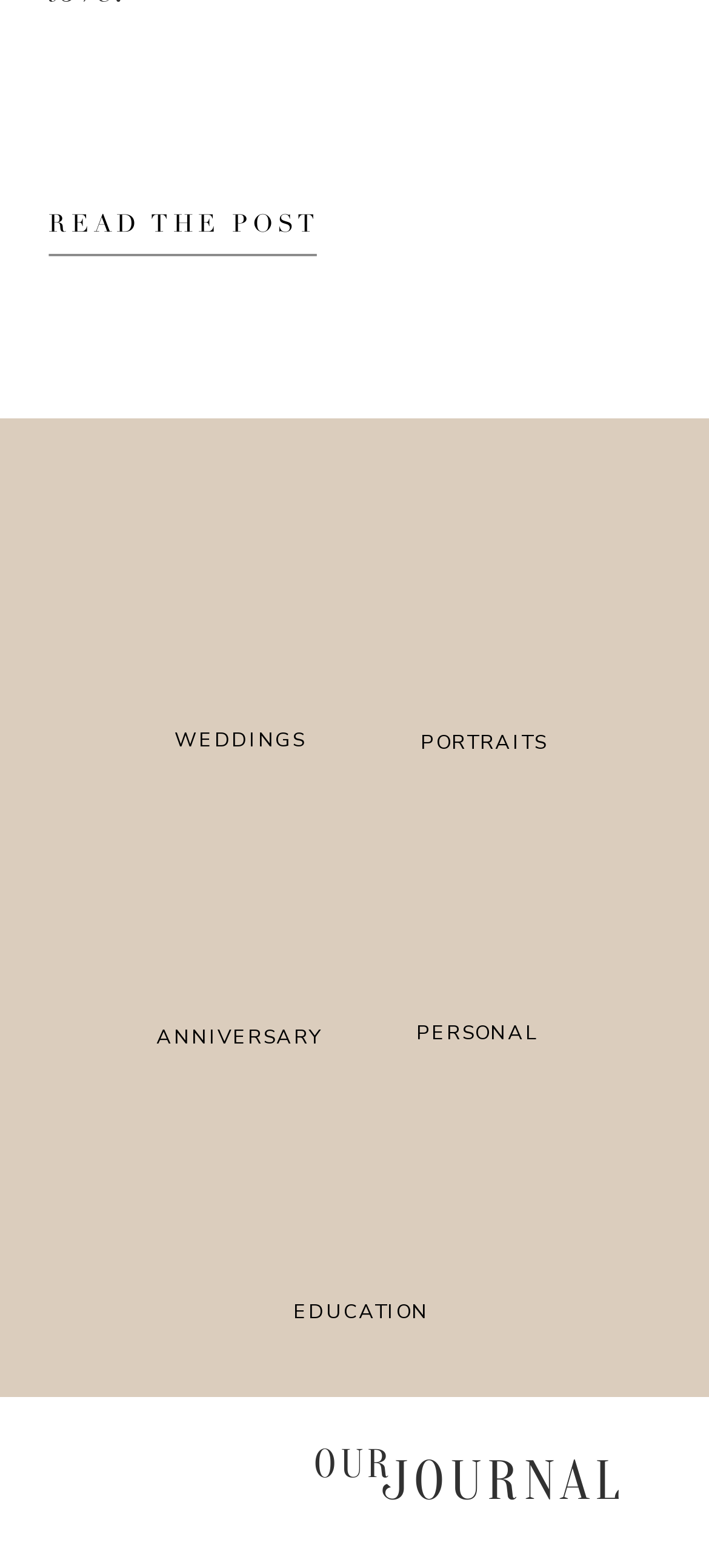What is the category of the 'READ THE POST' link?
Examine the webpage screenshot and provide an in-depth answer to the question.

The 'READ THE POST' link is located at the top of the webpage, and it is likely a category or section of the website, similar to the 'EDUCATION' and 'PERSONAL' links. The 'JOURNAL' heading is also located near the top of the webpage, which suggests that the 'READ THE POST' link is related to the journal category.